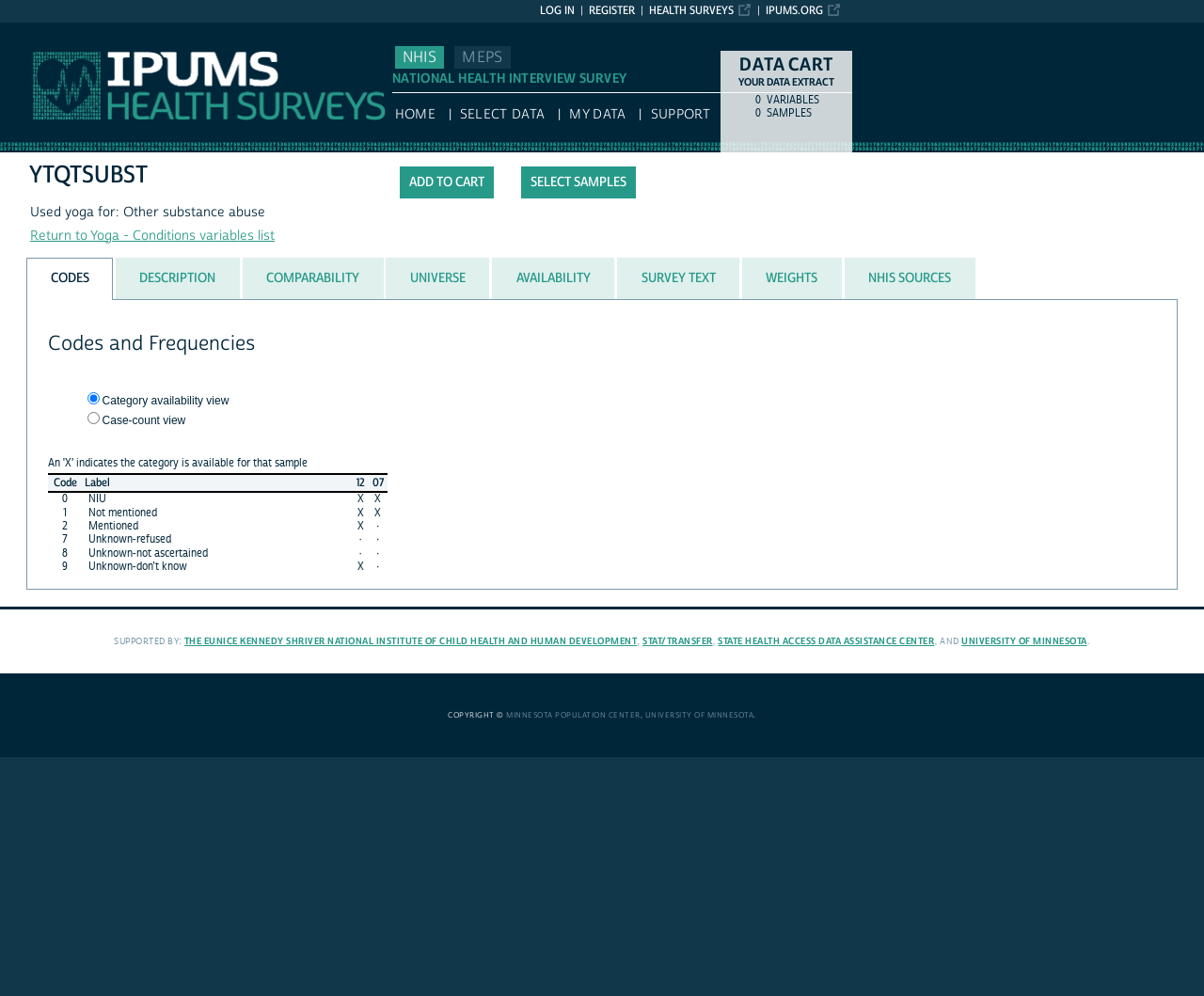What is the variable name of the current page?
Using the image, answer in one word or phrase.

YTQTSUBST